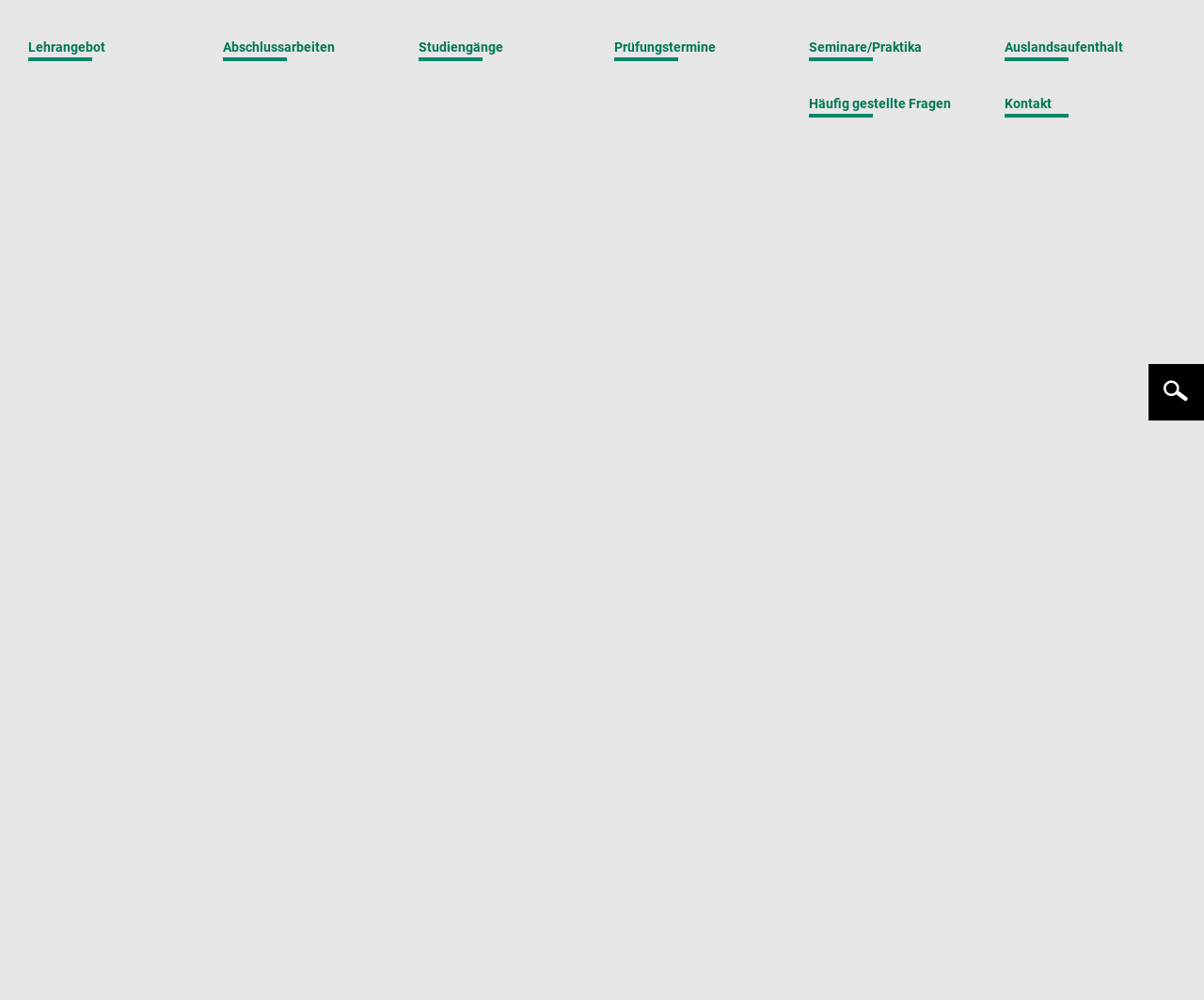Find and provide the bounding box coordinates for the UI element described with: "Media:paper_123.pdf".

[0.089, 0.823, 0.216, 0.842]